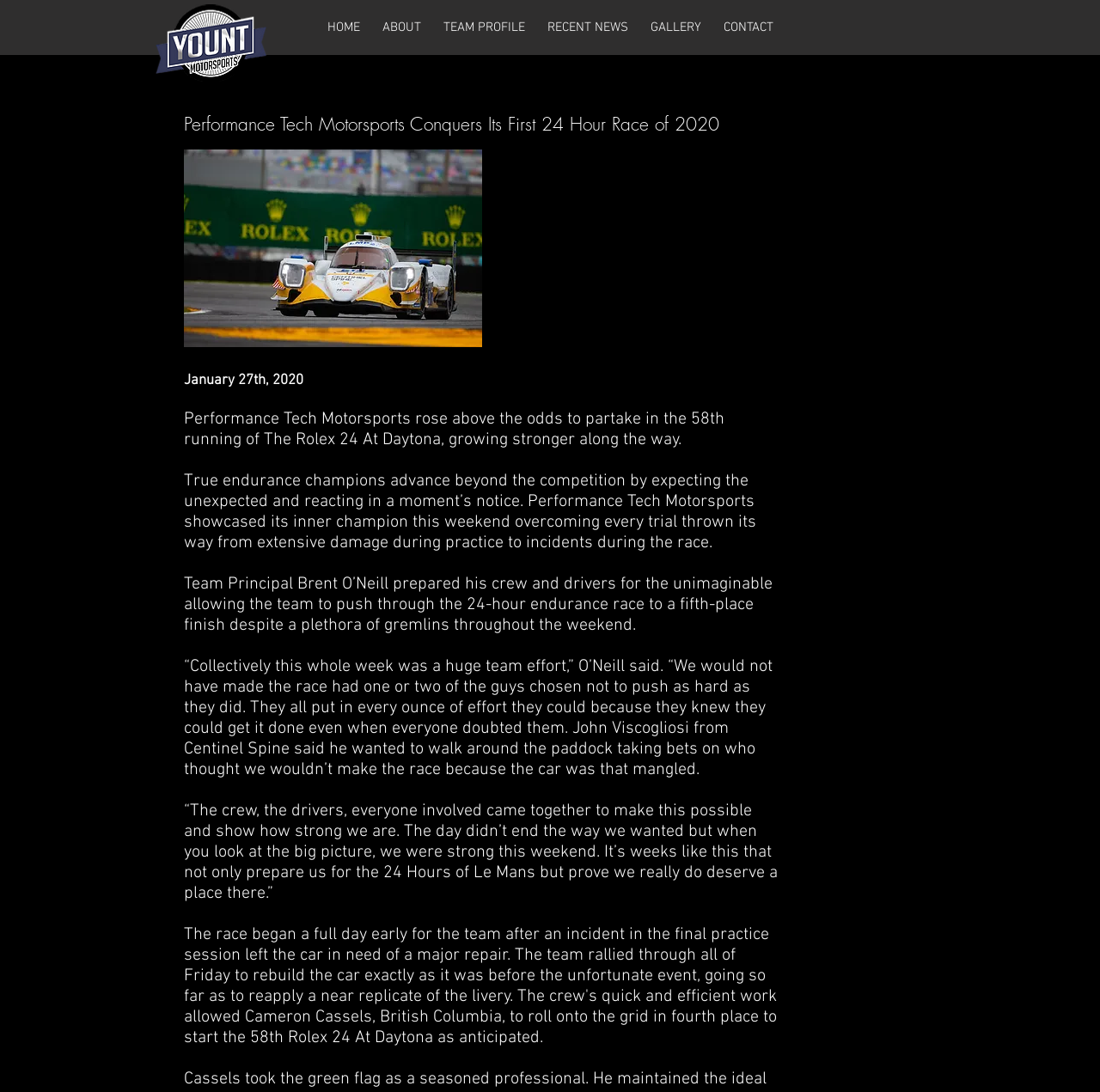What is the name of the team principal?
Refer to the image and give a detailed answer to the question.

I found the answer by looking at the StaticText element with the text '“Collectively this whole week was a huge team effort,” O’Neill said.' which mentions the name of the team principal, Brent O'Neill.